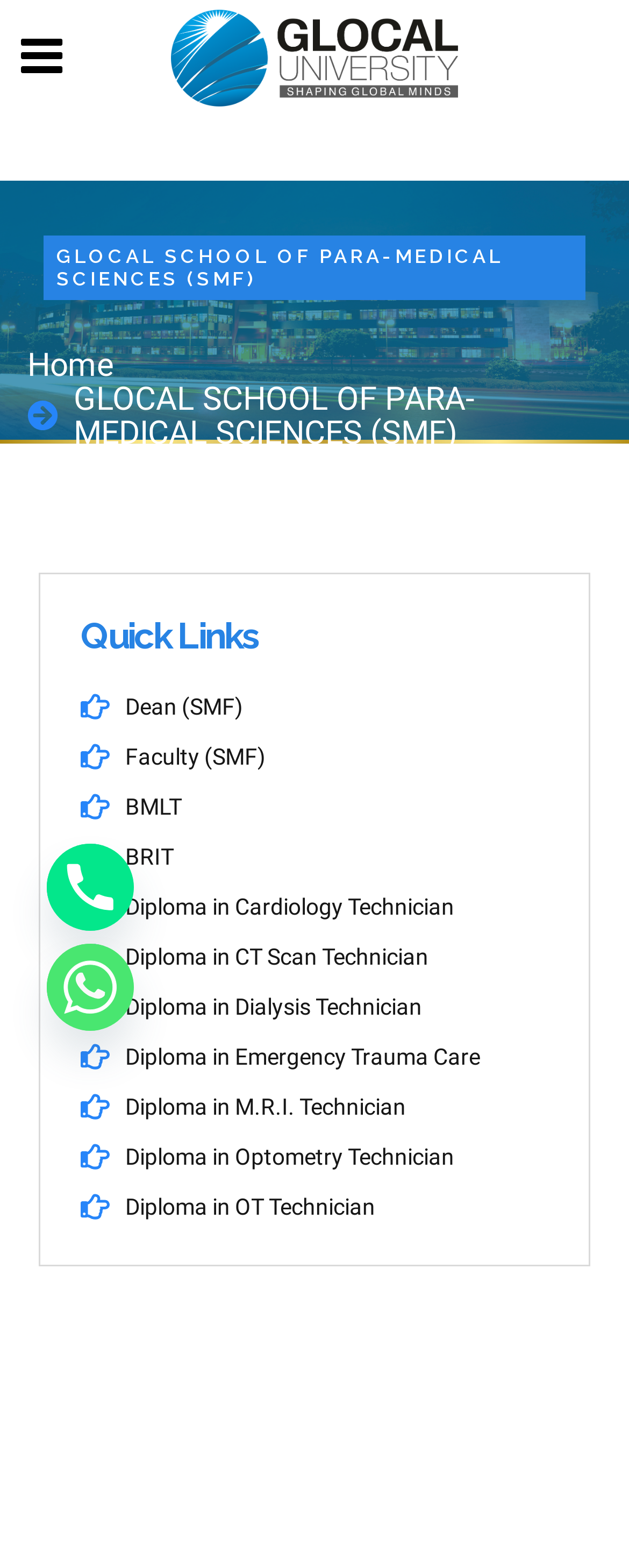Determine the bounding box coordinates of the element that should be clicked to execute the following command: "View Community Health".

None